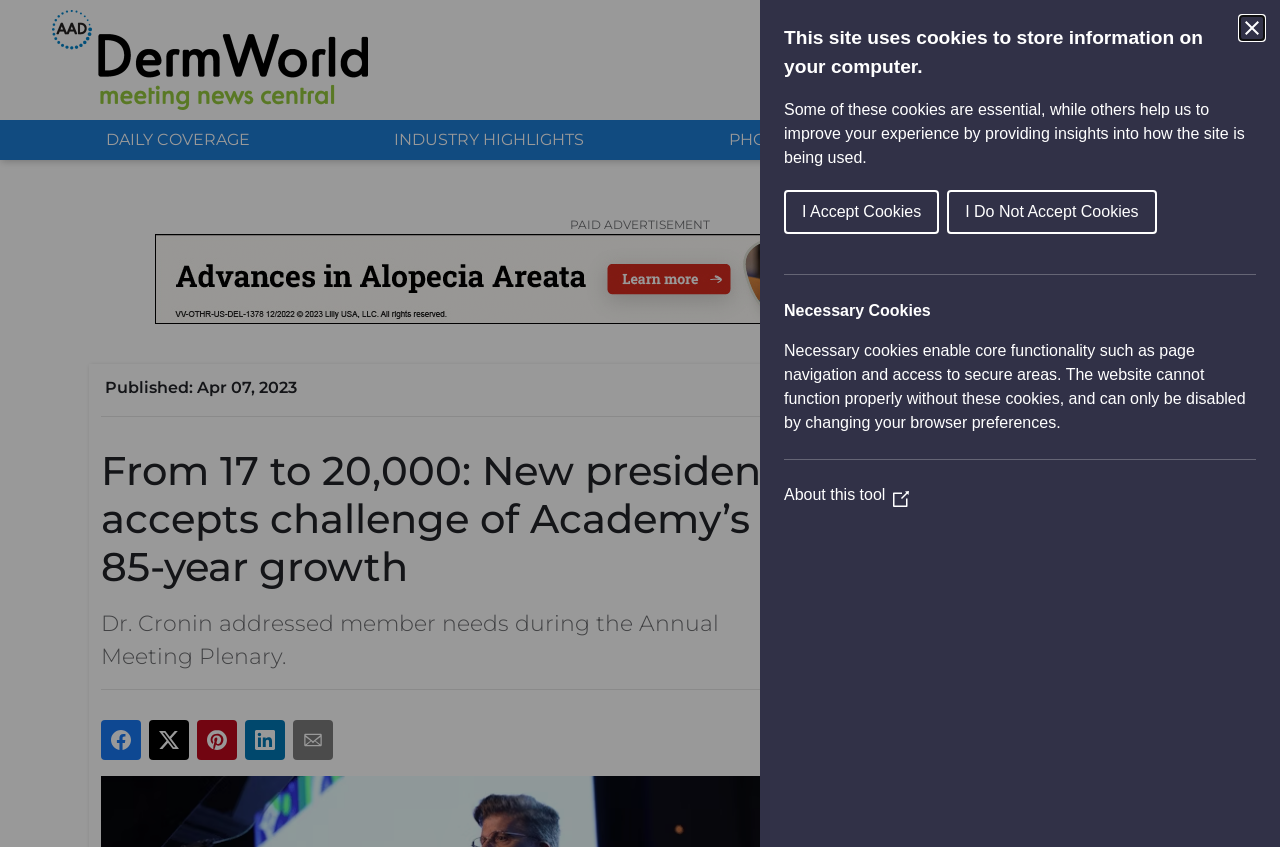Please identify the bounding box coordinates of the area that needs to be clicked to follow this instruction: "Toggle the menu".

[0.95, 0.101, 0.969, 0.13]